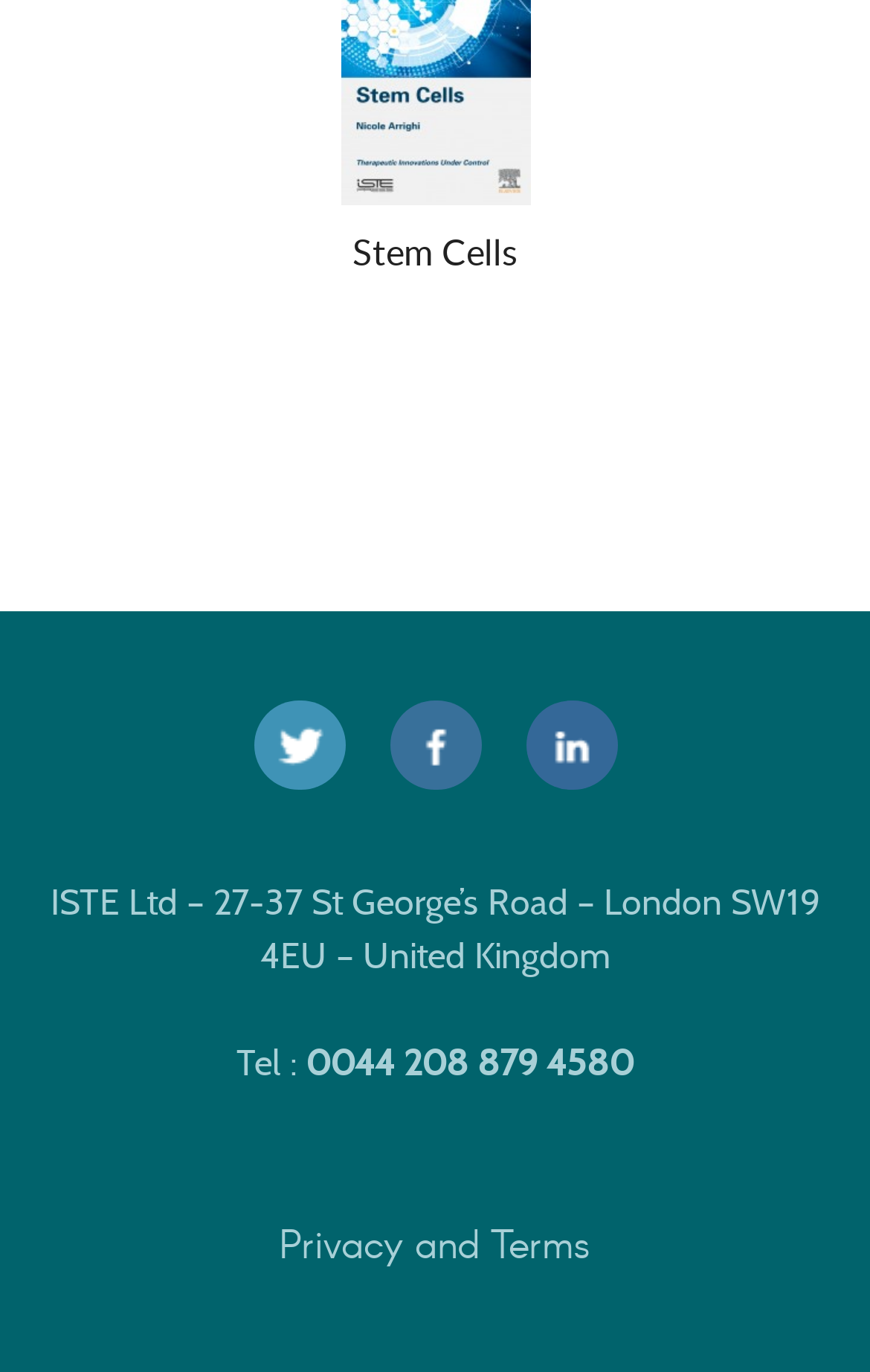What is the address of ISTE Ltd?
Using the image as a reference, give a one-word or short phrase answer.

27-37 St George’s Road – London SW19 4EU – United Kingdom